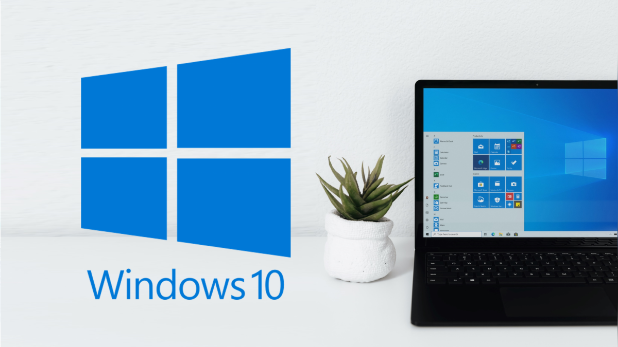What is the interface shown on the laptop?
Please provide a comprehensive and detailed answer to the question.

The laptop on the right side of the image features the Windows 10 desktop interface, which highlights a clean and modern design, showcasing the functionality and user-friendly experience of Windows 10.